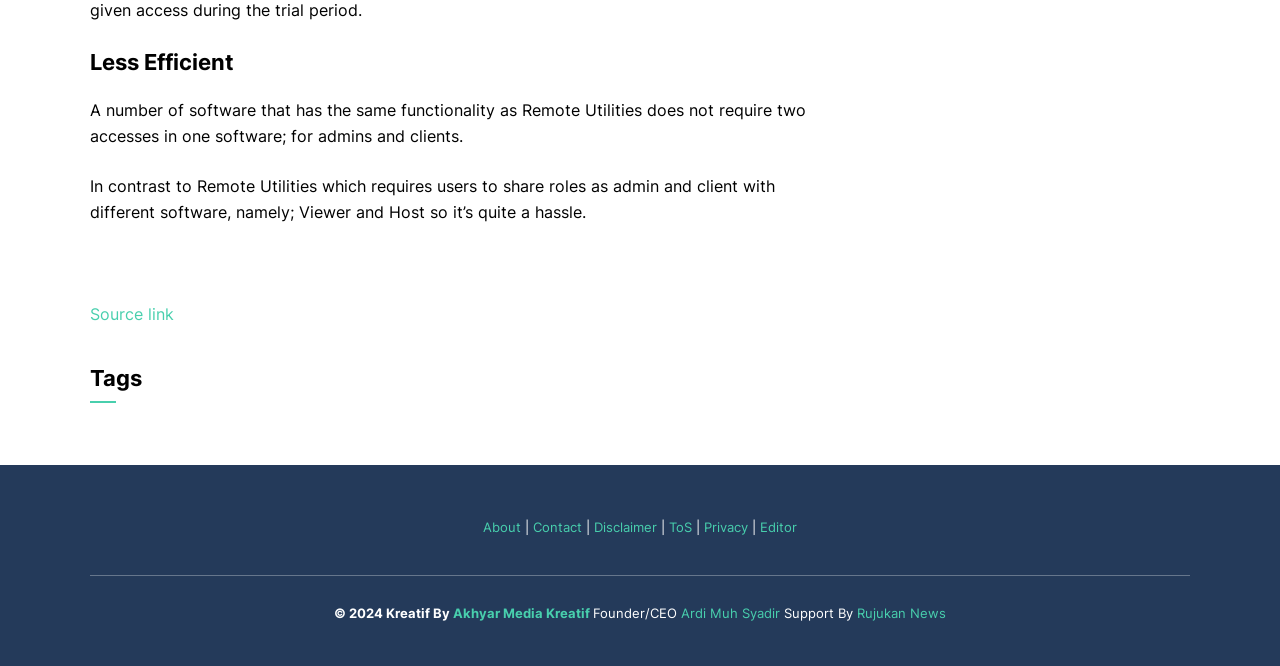Provide a short answer to the following question with just one word or phrase: What is the relationship between Rujukan News and the website?

Support